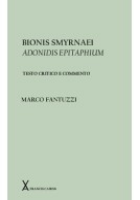What is the background color of the book cover?
Use the screenshot to answer the question with a single word or phrase.

Soft green